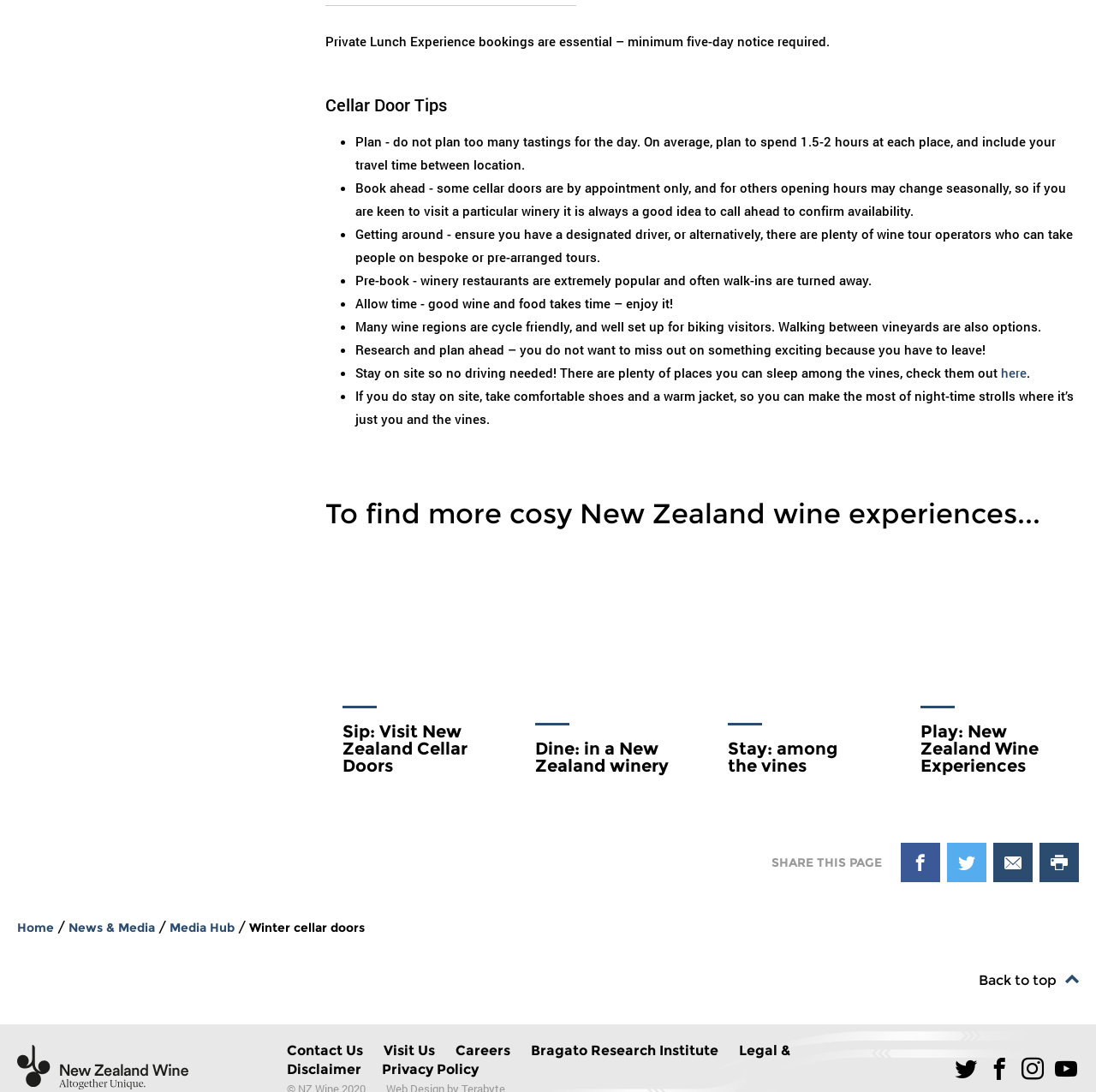What is the theme of the webpage?
Please describe in detail the information shown in the image to answer the question.

The answer can be inferred from the various elements on the webpage, such as the images of wine glasses, vineyards, and wine-related activities, as well as the headings and text that mention wine experiences and regions in New Zealand.